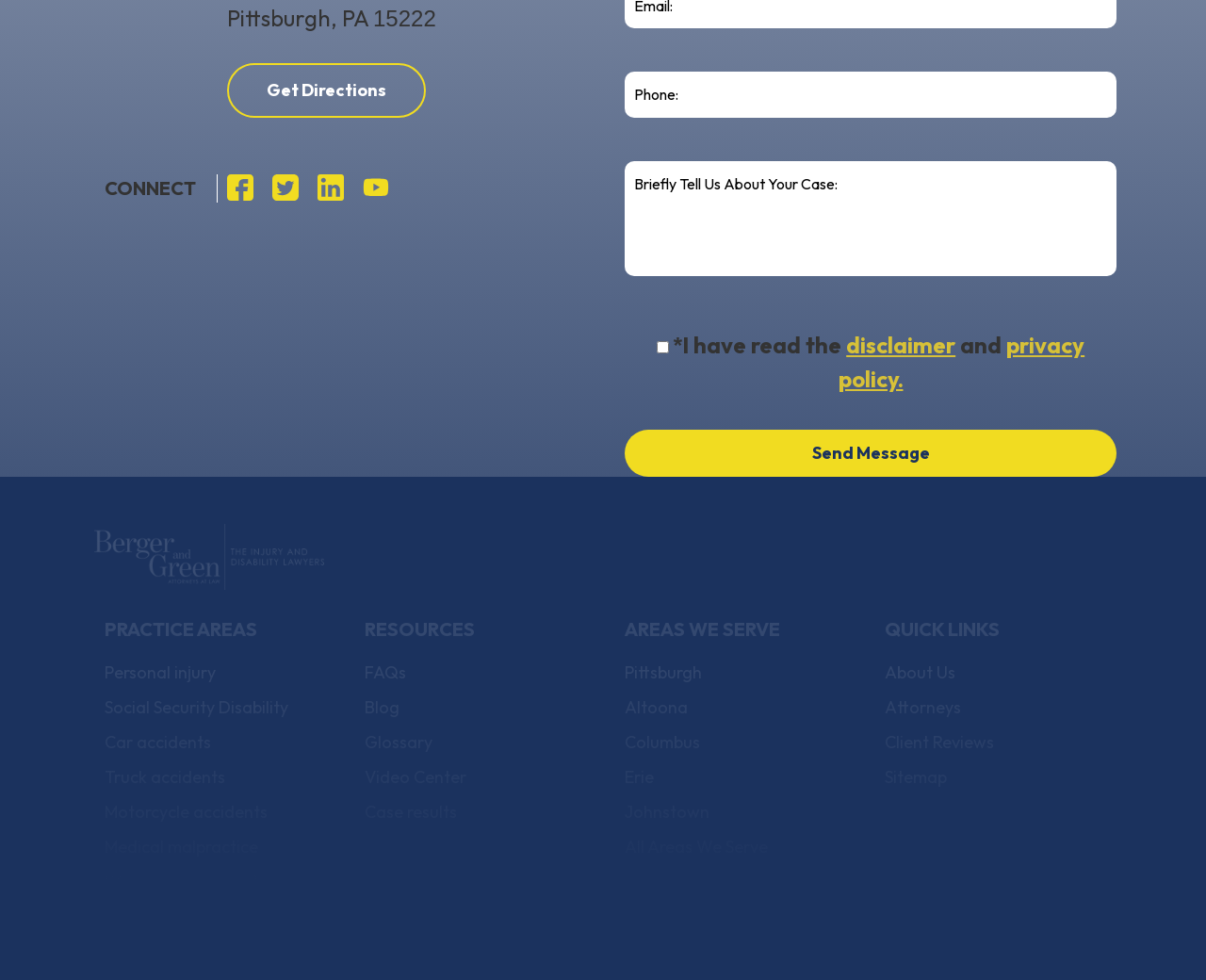Determine the bounding box coordinates of the clickable region to execute the instruction: "Click on Get Directions". The coordinates should be four float numbers between 0 and 1, denoted as [left, top, right, bottom].

[0.188, 0.064, 0.353, 0.12]